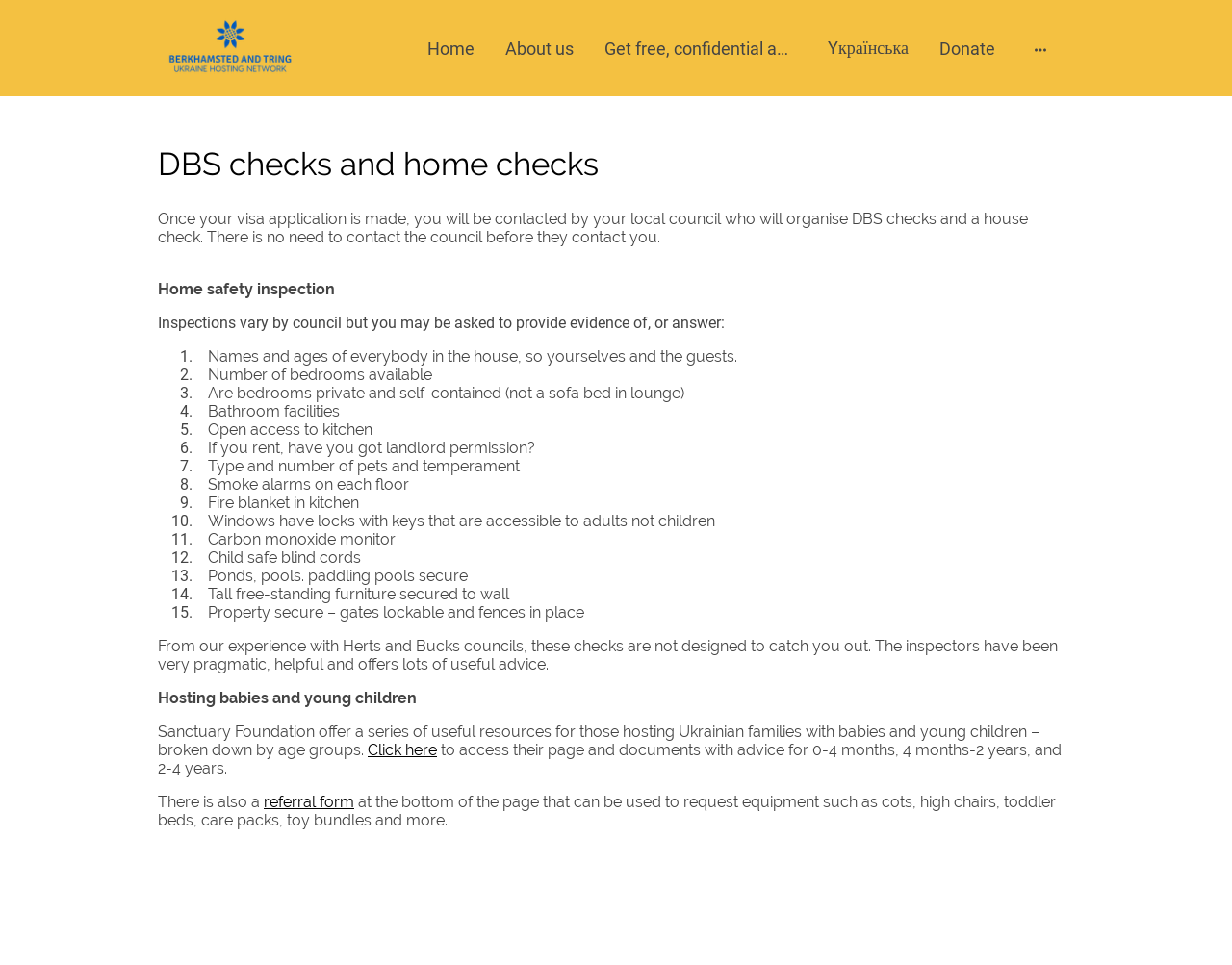Please find the bounding box coordinates of the section that needs to be clicked to achieve this instruction: "Get free, confidential advice".

[0.483, 0.031, 0.655, 0.068]